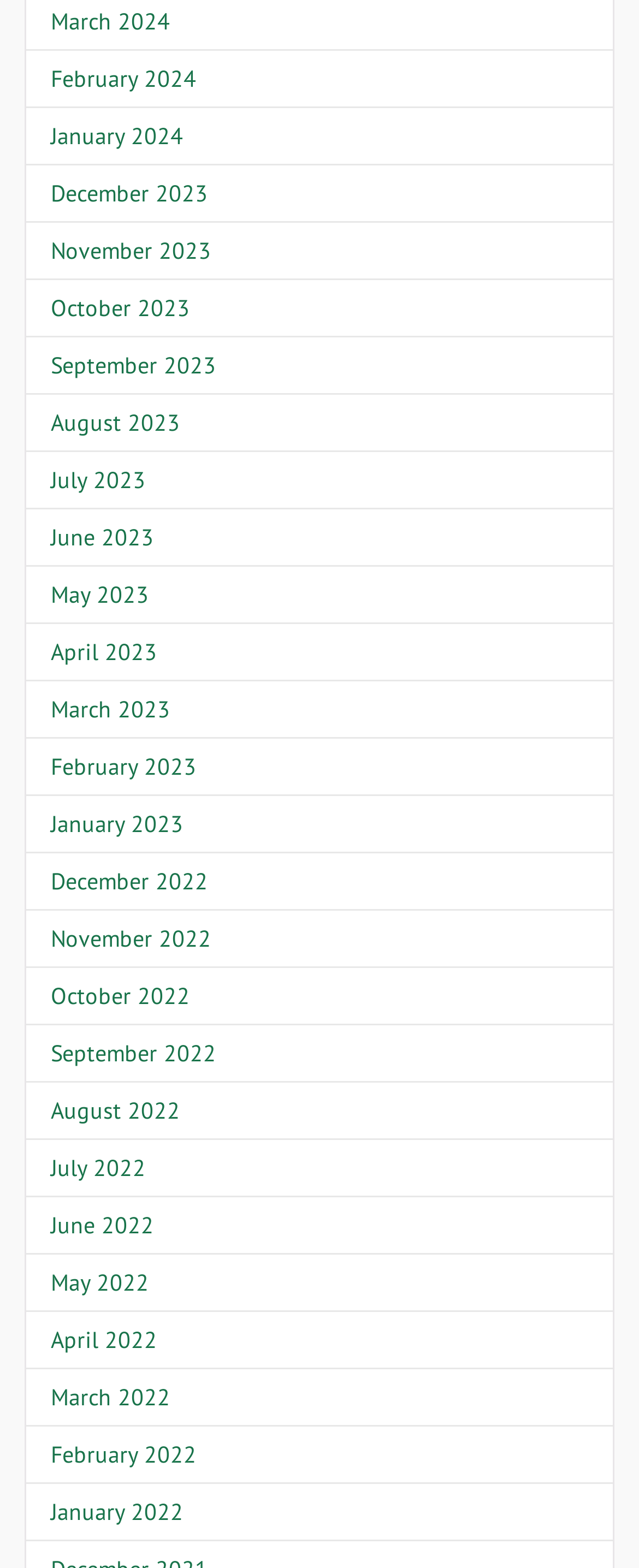Specify the bounding box coordinates of the element's area that should be clicked to execute the given instruction: "Go to January 2023". The coordinates should be four float numbers between 0 and 1, i.e., [left, top, right, bottom].

[0.079, 0.516, 0.287, 0.534]